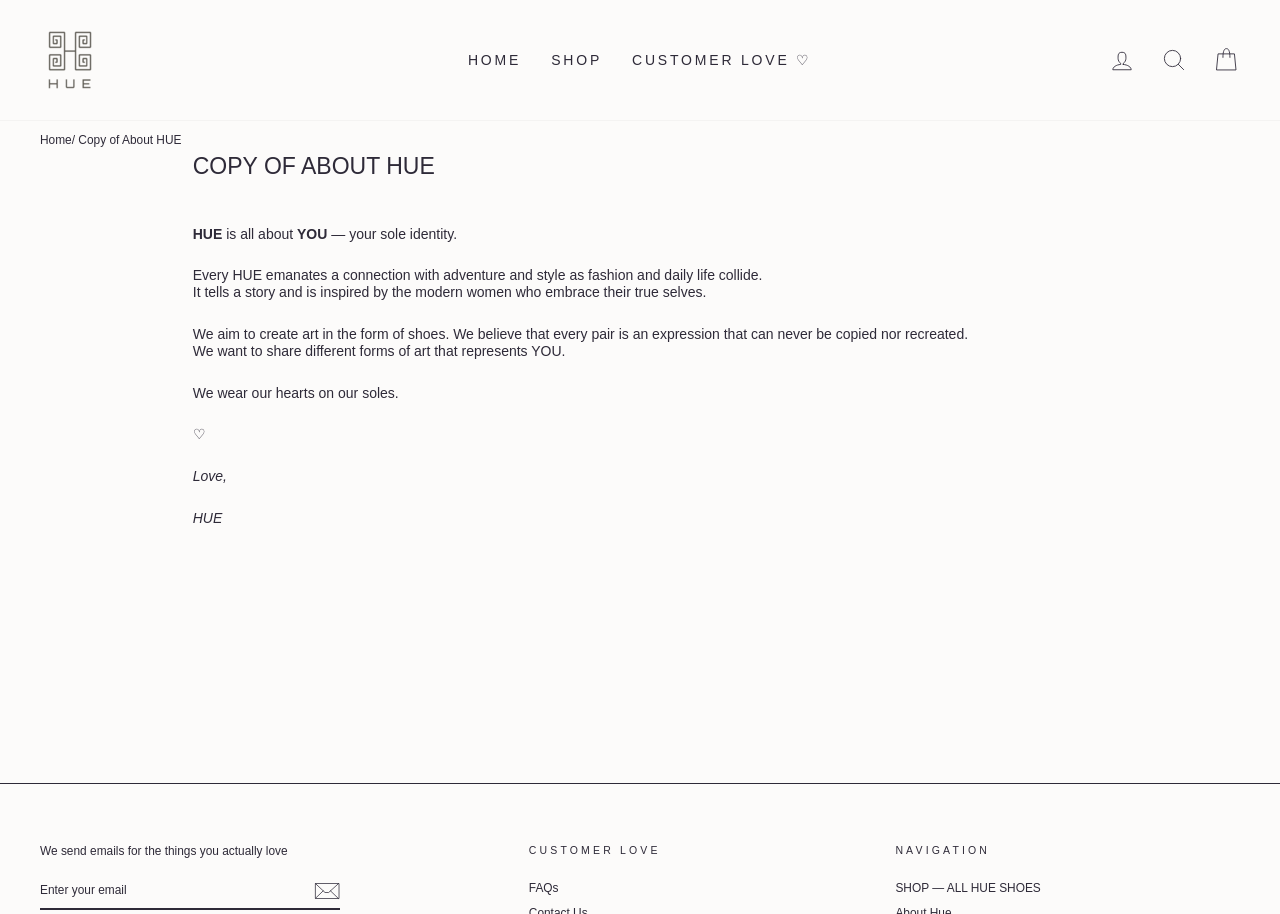Determine the bounding box coordinates for the UI element matching this description: "Search".

[0.897, 0.042, 0.938, 0.089]